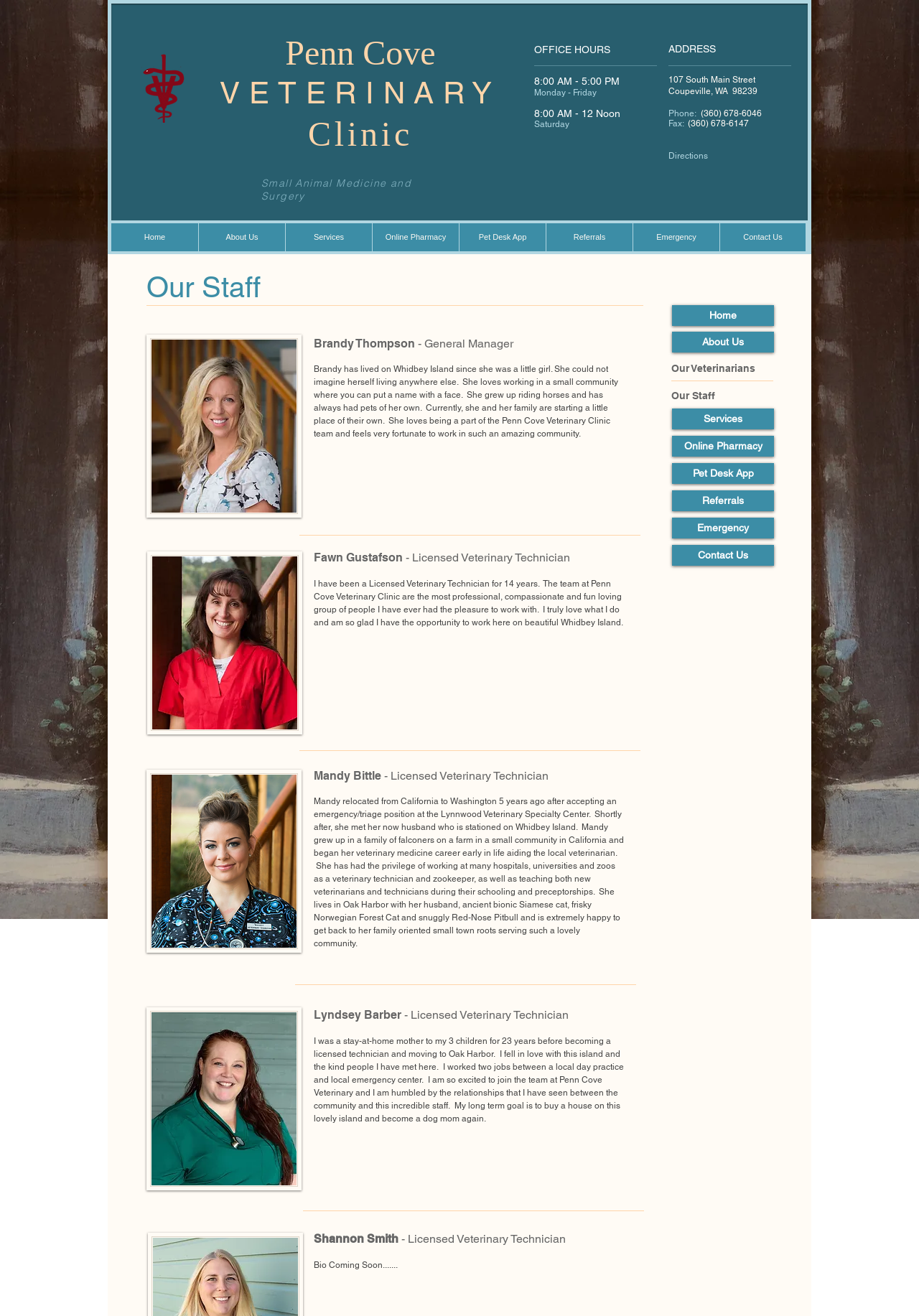Please give the bounding box coordinates of the area that should be clicked to fulfill the following instruction: "Get directions to the clinic". The coordinates should be in the format of four float numbers from 0 to 1, i.e., [left, top, right, bottom].

[0.727, 0.115, 0.77, 0.122]